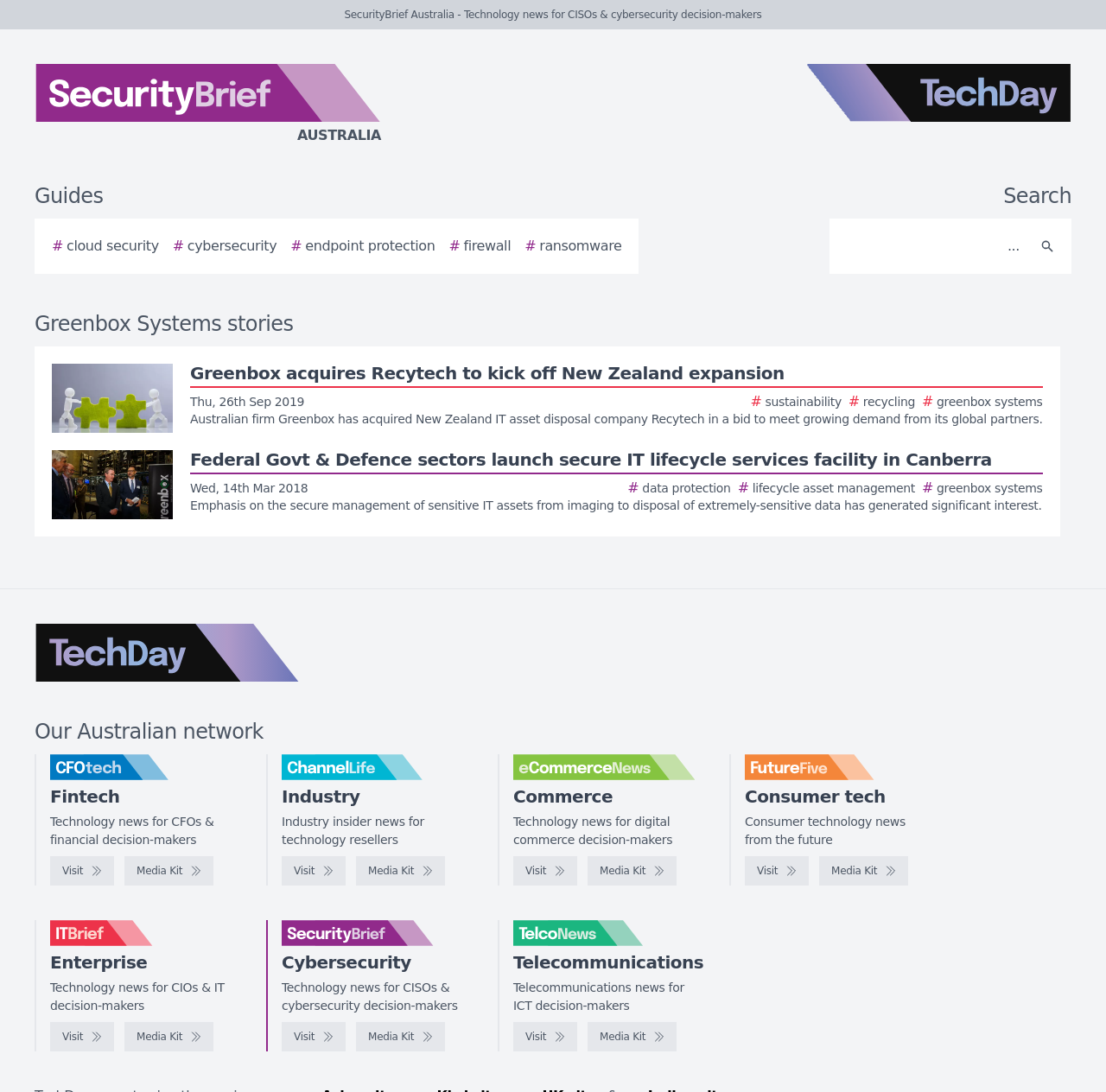Specify the bounding box coordinates (top-left x, top-left y, bottom-right x, bottom-right y) of the UI element in the screenshot that matches this description: # endpoint protection

[0.263, 0.216, 0.393, 0.235]